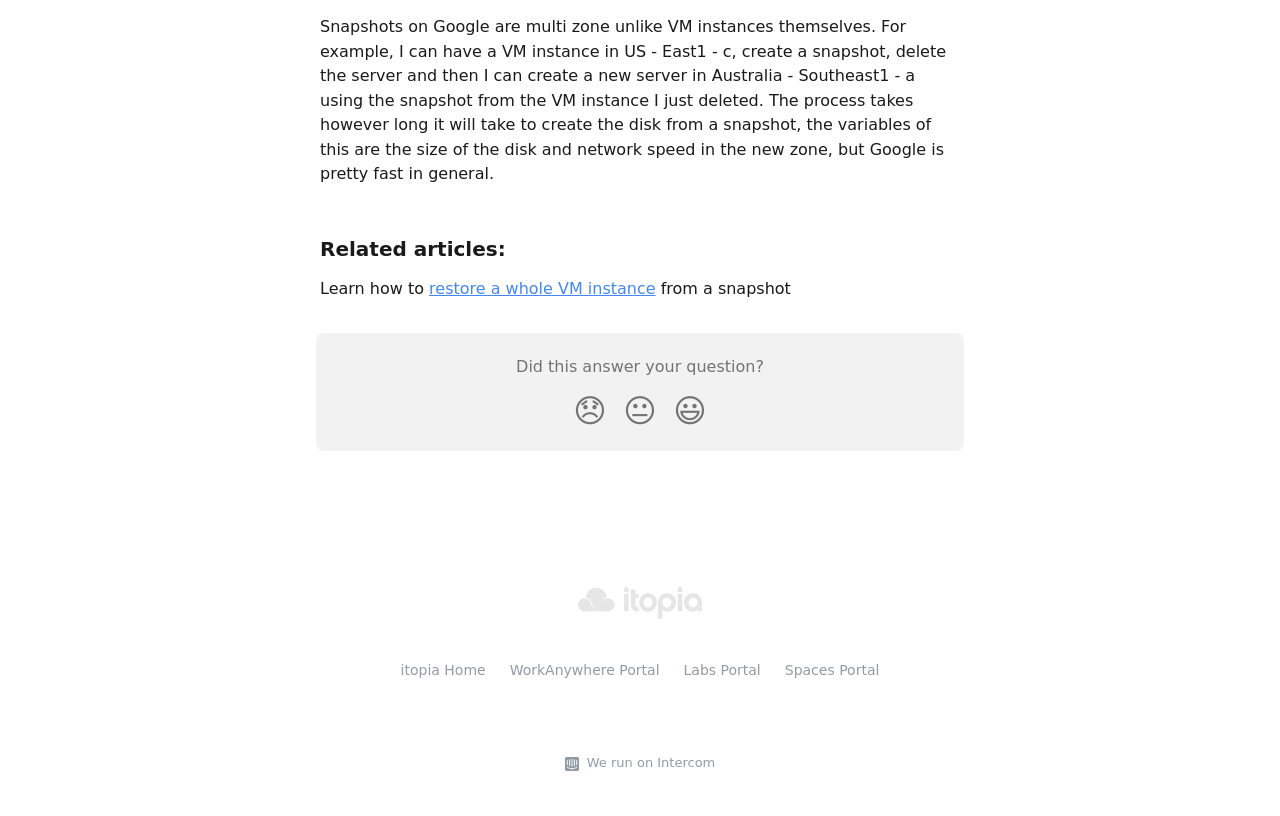Please identify the bounding box coordinates of the element's region that needs to be clicked to fulfill the following instruction: "Click the 'We run on Intercom' link". The bounding box coordinates should consist of four float numbers between 0 and 1, i.e., [left, top, right, bottom].

[0.452, 0.923, 0.559, 0.948]